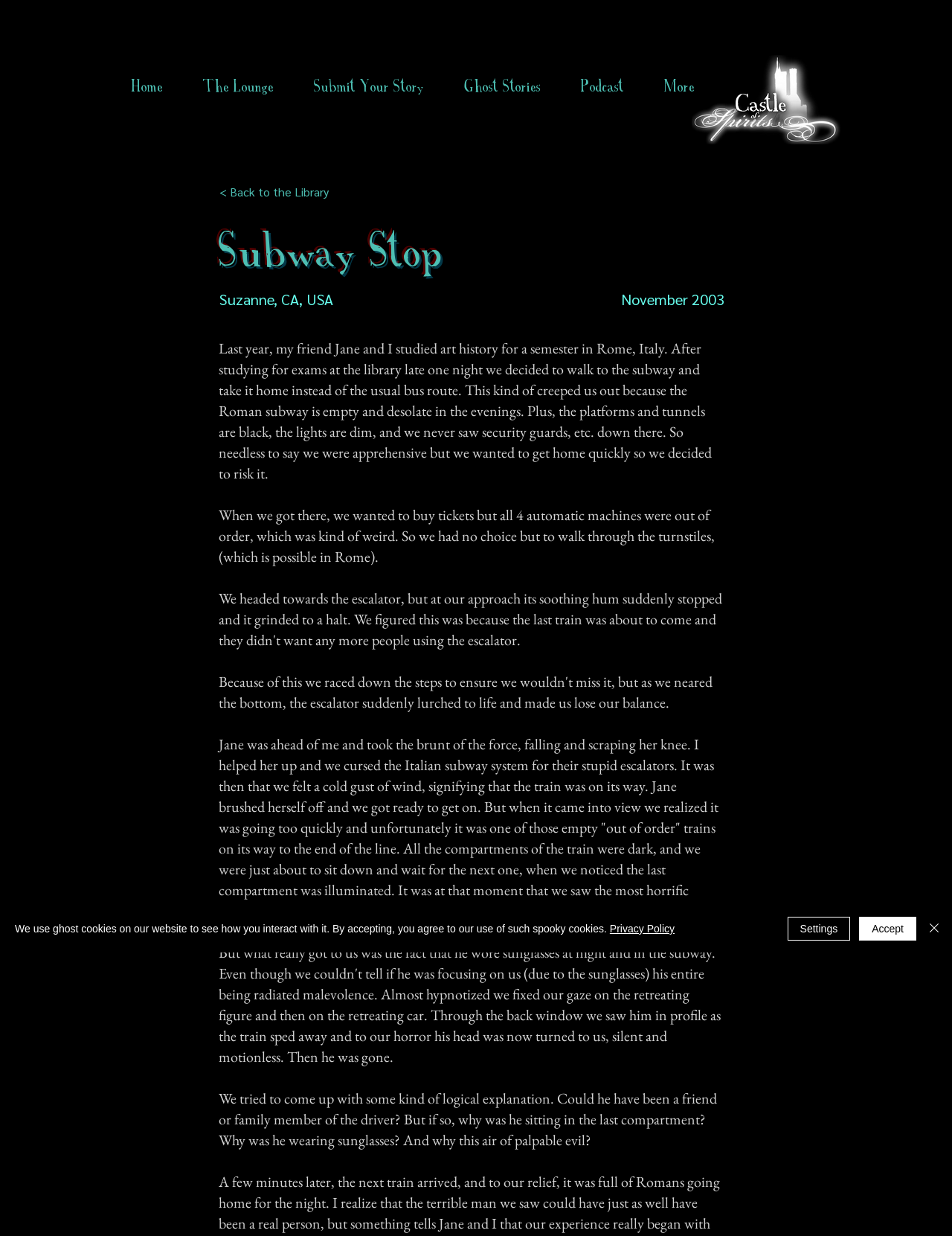Determine the bounding box coordinates (top-left x, top-left y, bottom-right x, bottom-right y) of the UI element described in the following text: Settings

[0.827, 0.742, 0.893, 0.761]